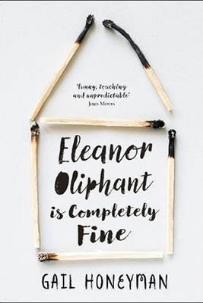What forms the unique border around the title?
We need a detailed and meticulous answer to the question.

The design of the book cover features a playful arrangement of burnt matchsticks that forms a unique border around the title, adding a touch of creativity and intrigue to the overall composition.